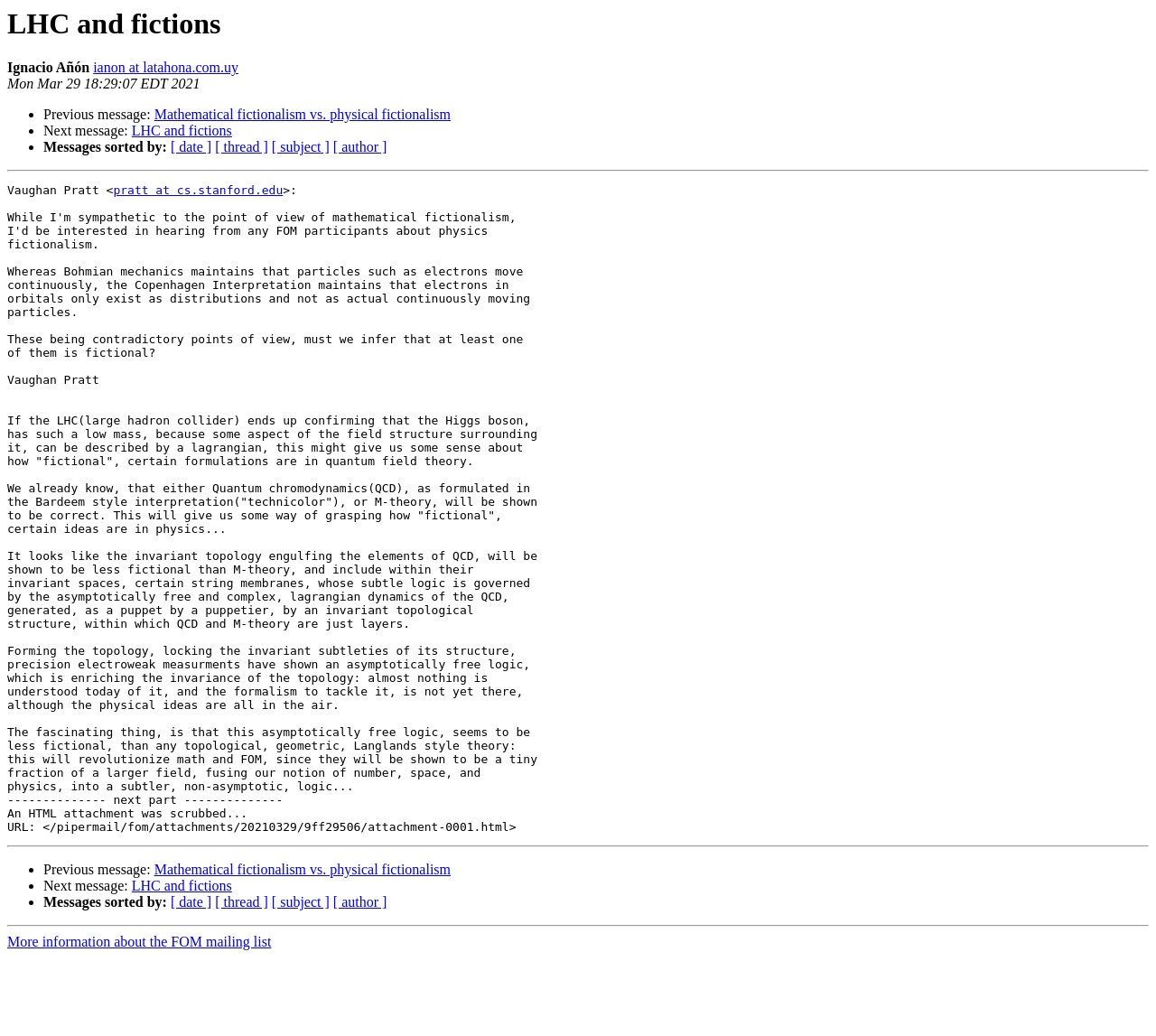Identify the bounding box coordinates of the region I need to click to complete this instruction: "Get more information about the FOM mailing list".

[0.006, 0.902, 0.235, 0.917]